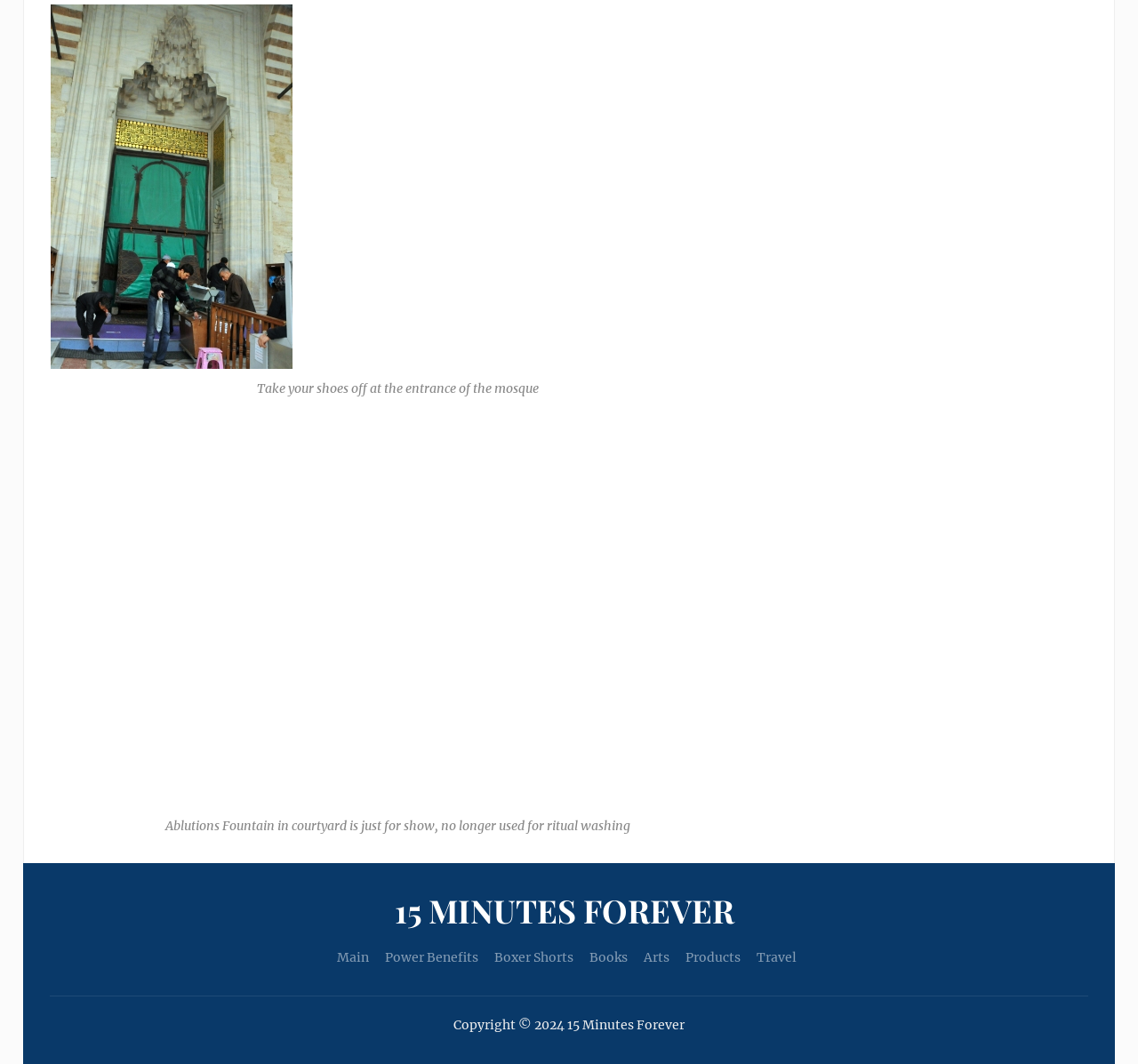Answer the question in one word or a short phrase:
What is the text of the second figure caption?

Ablutions Fountain in courtyard is just for show, no longer used for ritual washing